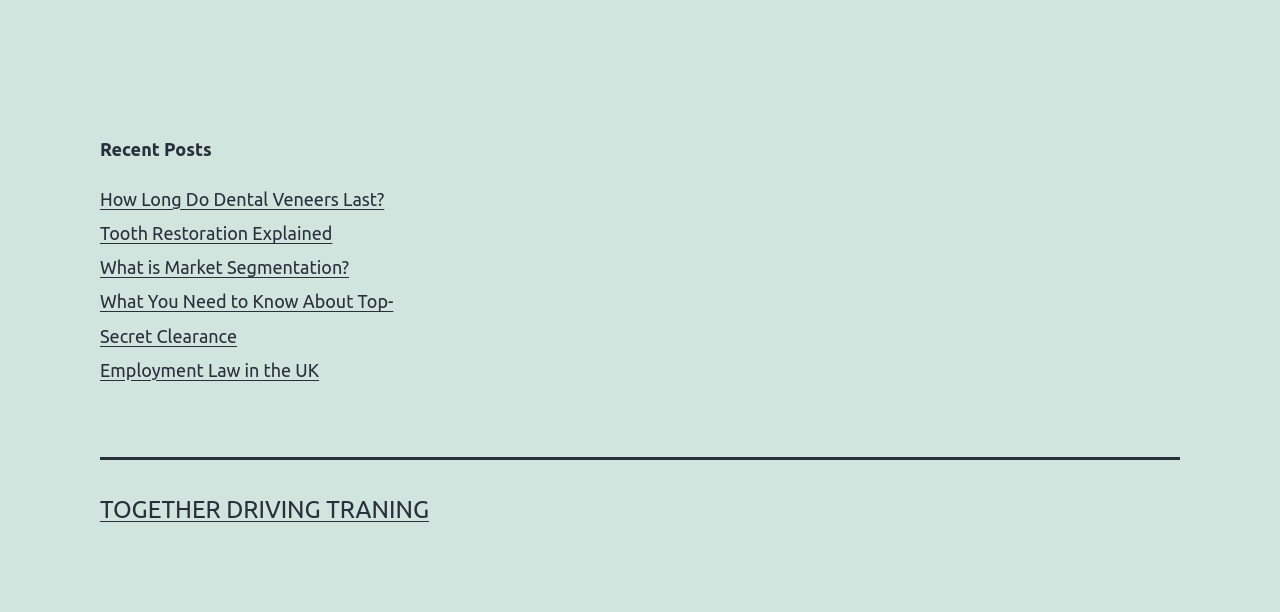Utilize the details in the image to give a detailed response to the question: How many links are under 'Recent Posts'?

Under the 'Recent Posts' section, there are five links: 'How Long Do Dental Veneers Last?', 'Tooth Restoration Explained', 'What is Market Segmentation?', 'What You Need to Know About Top-Secret Clearance', and 'Employment Law in the UK'.